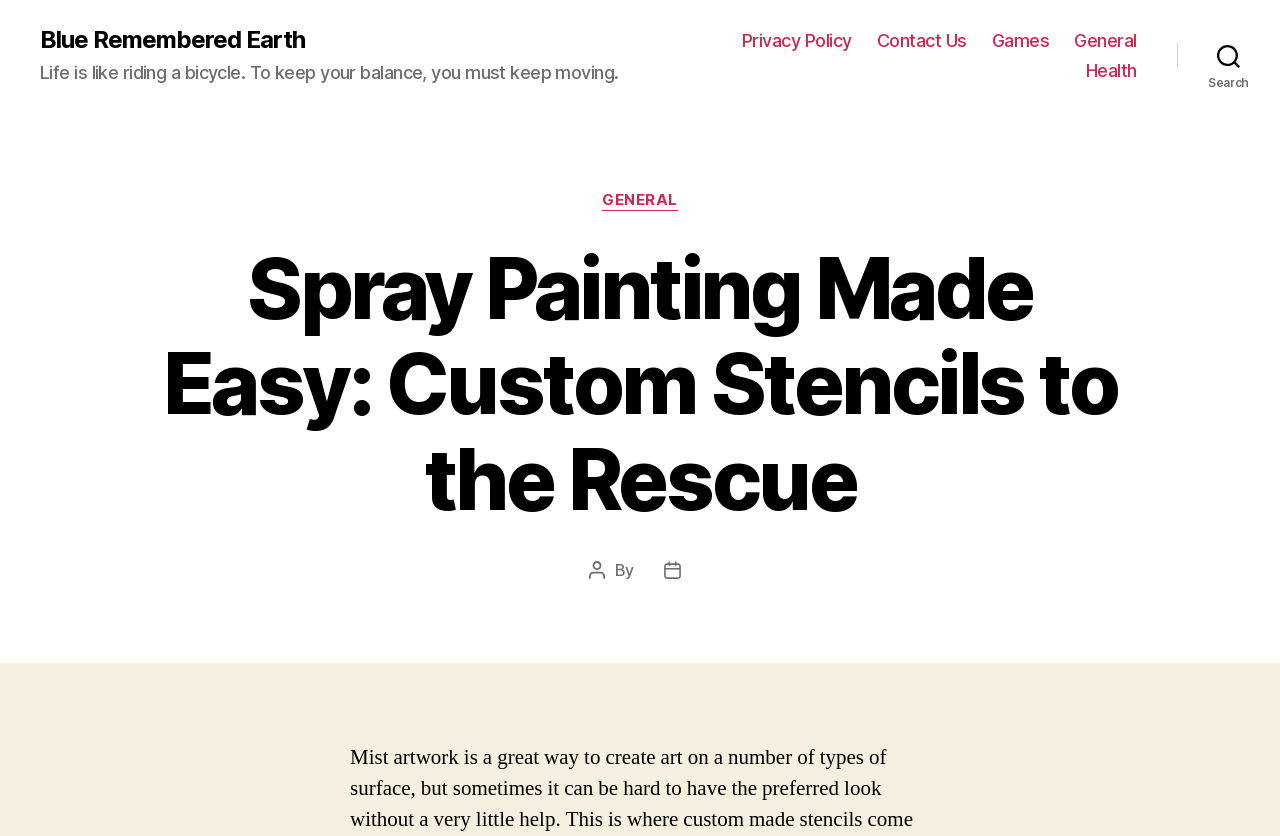What is the quote on the top of the page?
Utilize the information in the image to give a detailed answer to the question.

I found the quote 'Life is like riding a bicycle. To keep your balance, you must keep moving.' at the top of the page, which is a StaticText element with bounding box coordinates [0.031, 0.074, 0.483, 0.099].